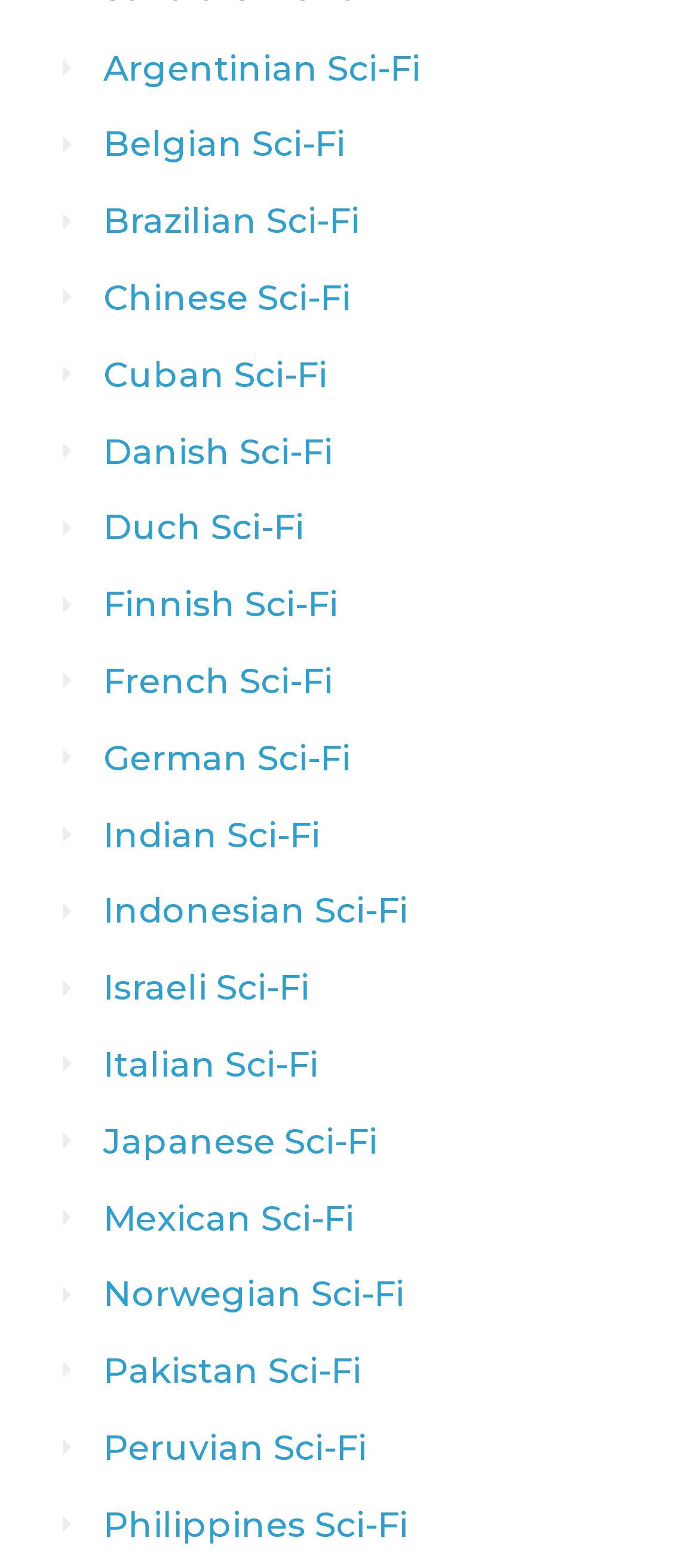Use a single word or phrase to respond to the question:
How many countries are represented on this webpage?

20